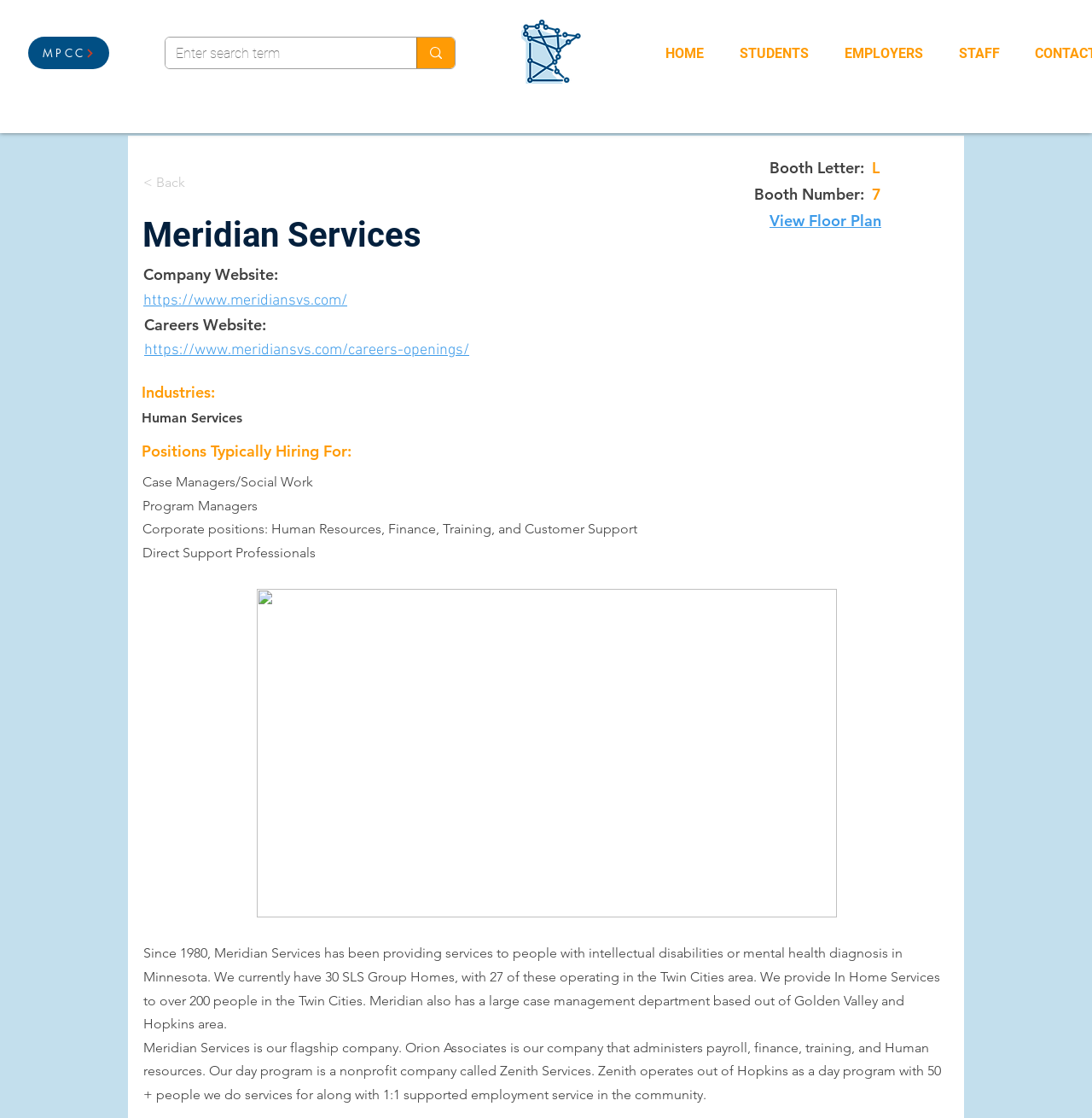Given the description "STUDENTS", provide the bounding box coordinates of the corresponding UI element.

[0.656, 0.034, 0.752, 0.062]